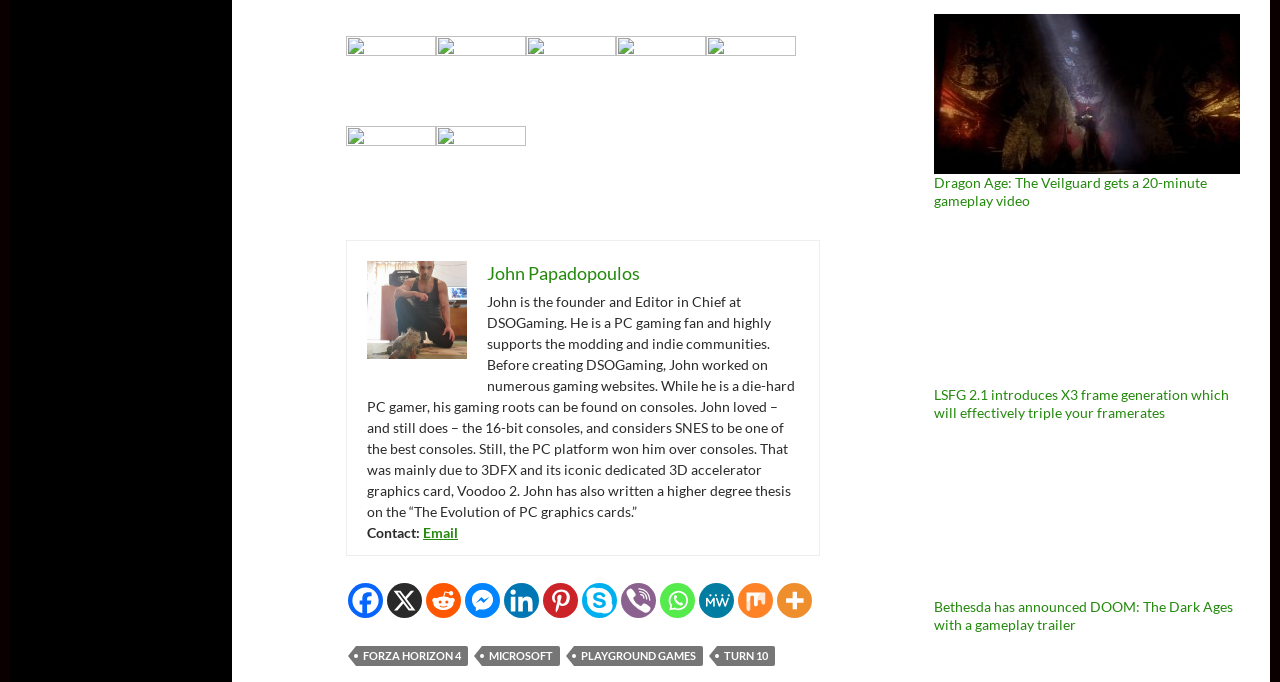Provide a brief response to the question below using a single word or phrase: 
How many social media links are available?

12